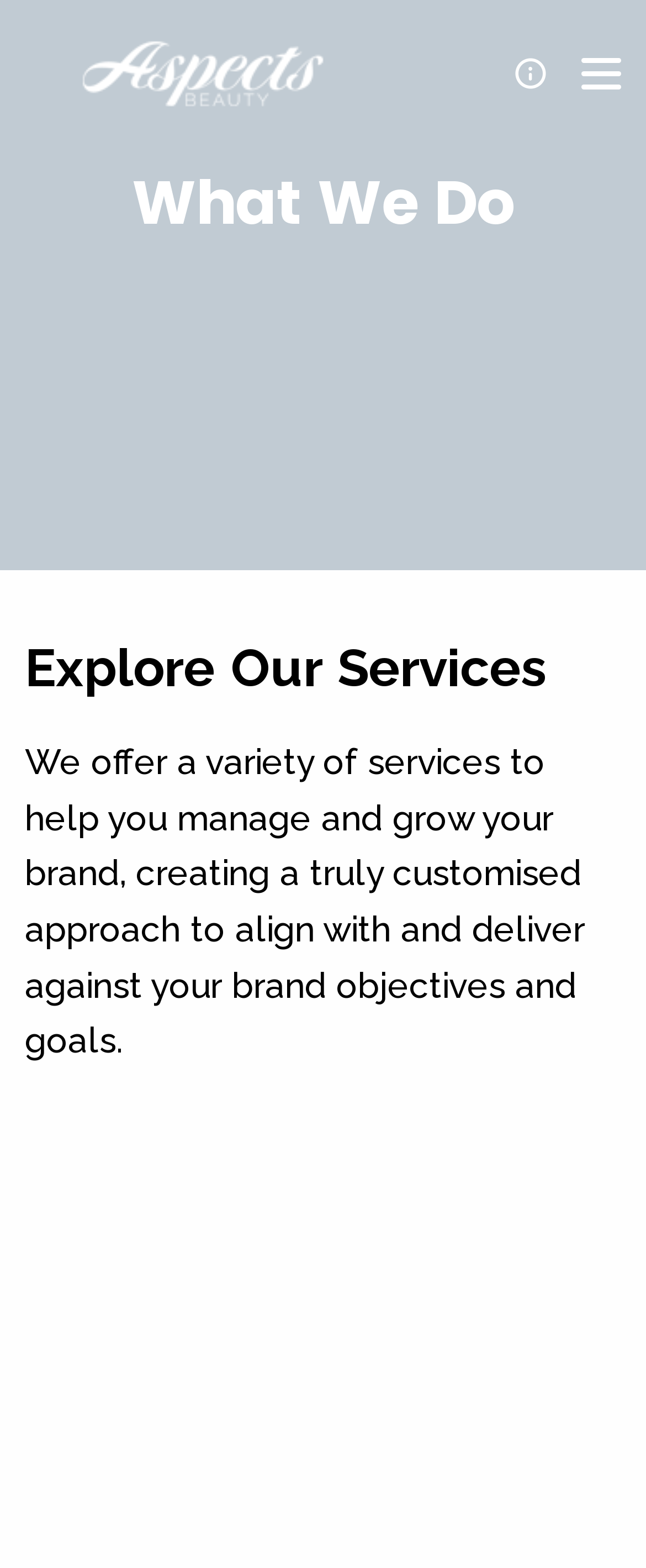Provide a thorough summary of the webpage.

The webpage is about Aspects Beauty Company, a company that helps manage and grow fragrance or beauty brands in the UK. At the top left corner, there is a logo of Aspects Beauty Company, which is an image with a link. On the top right corner, there is a button with no text. 

Below the logo, there is a heading "What We Do" followed by another heading "Explore Our Services" further down. Under the second heading, there is a paragraph of text that explains the services offered by the company, which includes creating a customized approach to align with and deliver against brand objectives and goals.

On the lower middle part of the page, there is an image, and to its right, there is a link to "Brand Management" services.